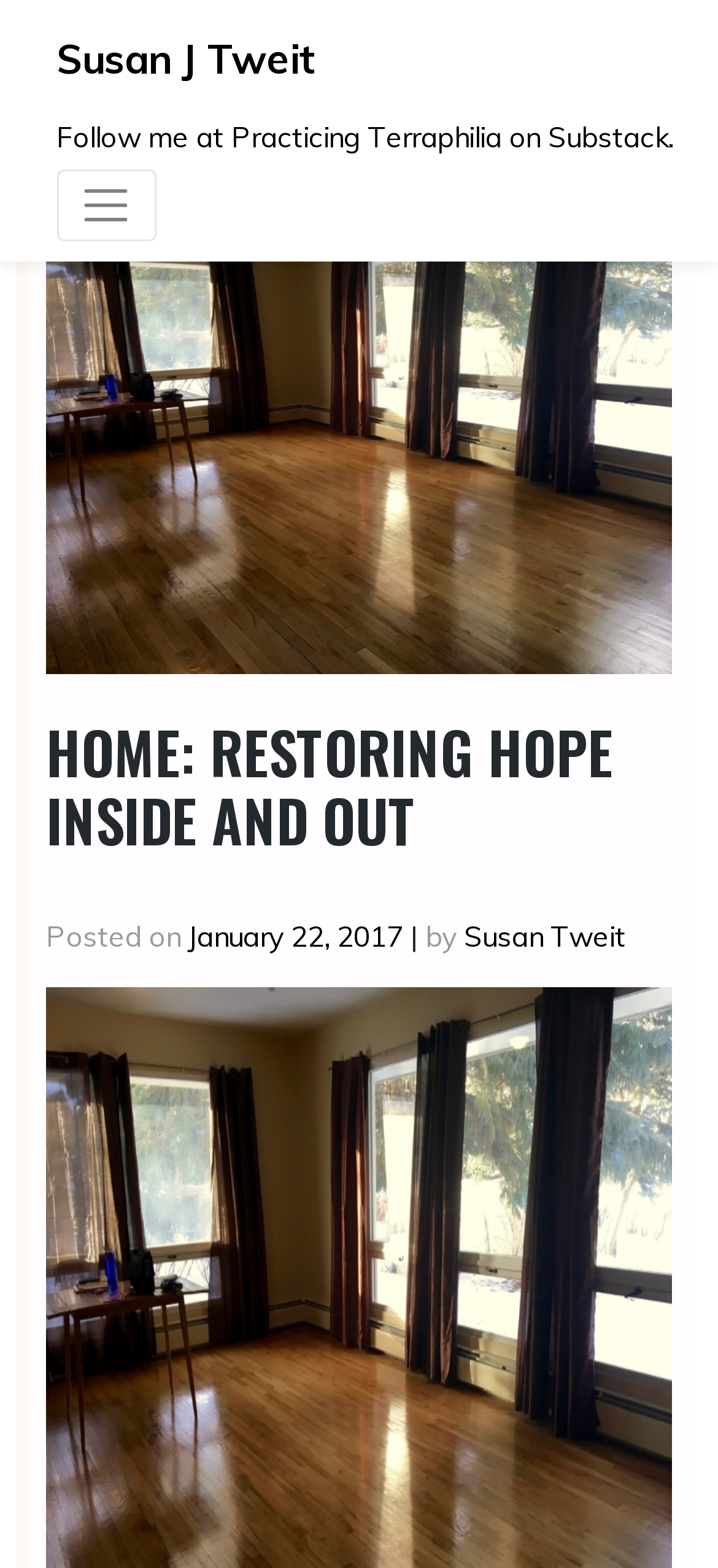Offer a meticulous description of the webpage's structure and content.

The webpage is a personal blog or website, with a focus on the author, Susan J Tweit. At the top left, there is a link to the author's name, "Susan J Tweit". Below this, there is a static text that reads "Follow me at Practicing Terraphilia on Substack." 

To the right of the author's name, there is a button labeled "Toggle navigation", which is not expanded. When expanded, it reveals a header section with a large heading that reads "HOME: RESTORING HOPE INSIDE AND OUT". Below this heading, there is a section with a static text "Posted on", followed by a link to a specific date, "January 22, 2017", which also contains a time element. 

Next to the date, there is a vertical bar, followed by a static text "by", and then a link to the author's name again, "Susan Tweit". Overall, the webpage appears to be a blog post or article, with the main content likely located below this section.